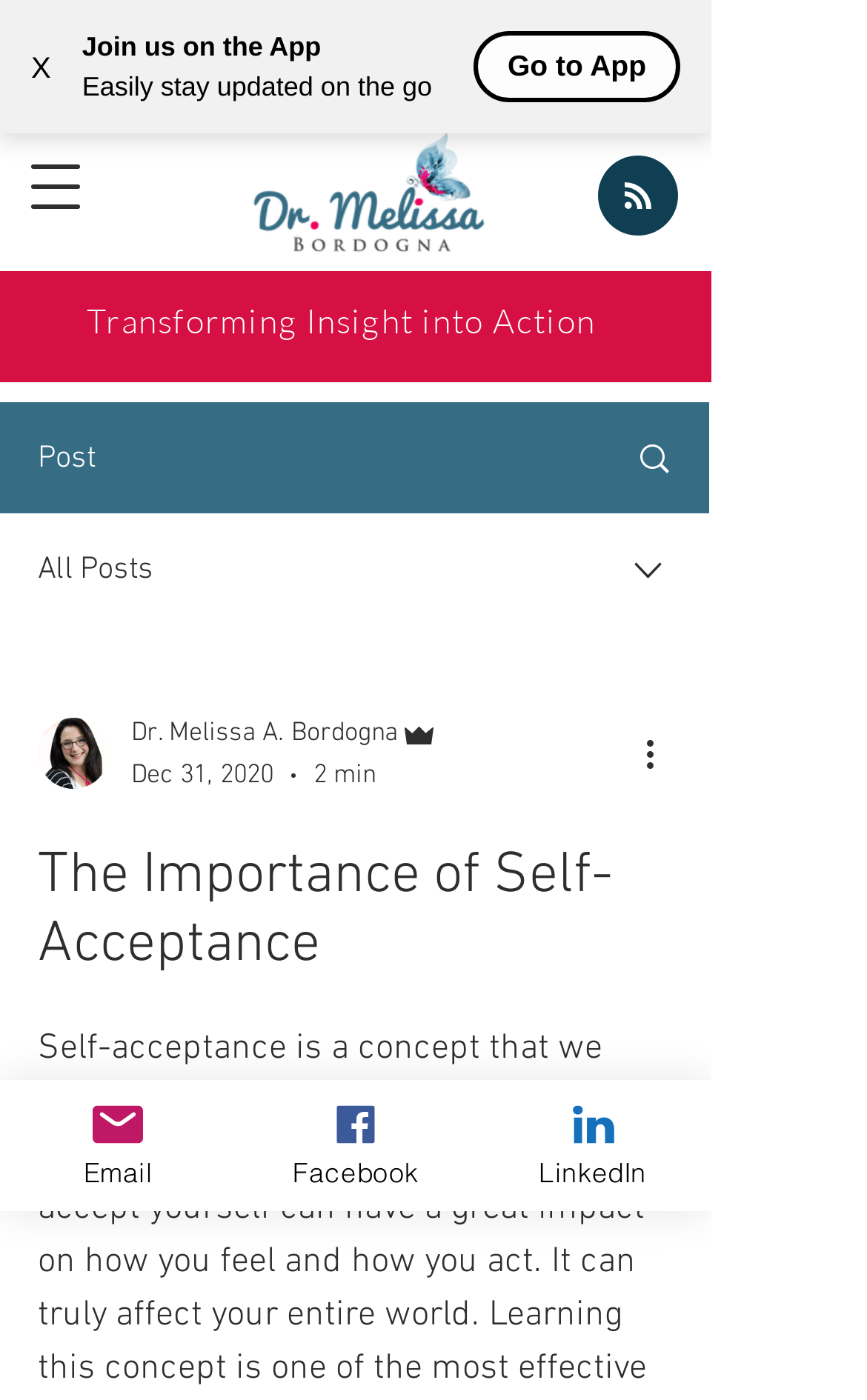Respond with a single word or phrase for the following question: 
What is the author's name of the post?

Dr. Melissa A. Bordogna